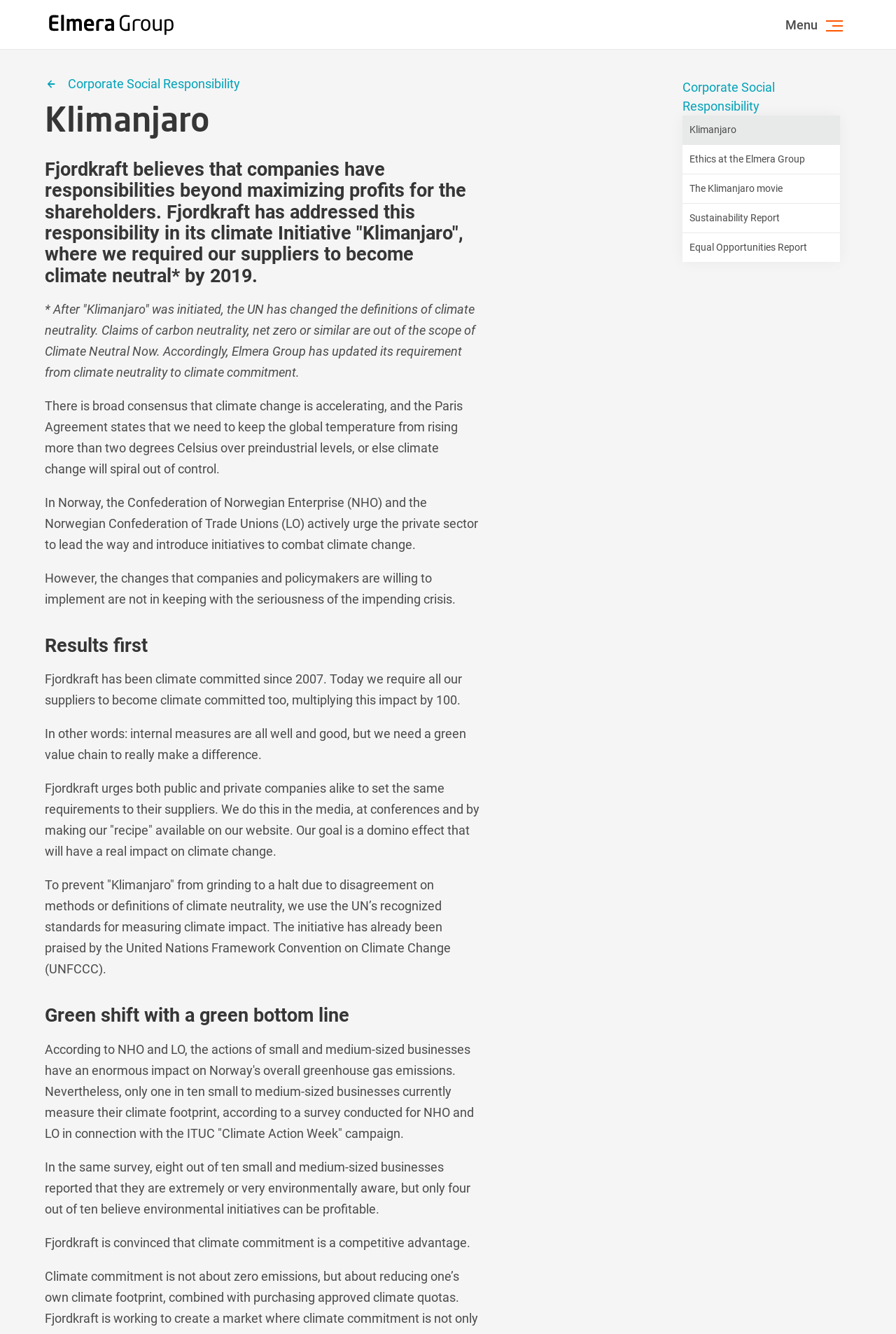From the element description Klimanjaro, predict the bounding box coordinates of the UI element. The coordinates must be specified in the format (top-left x, top-left y, bottom-right x, bottom-right y) and should be within the 0 to 1 range.

[0.762, 0.087, 0.938, 0.109]